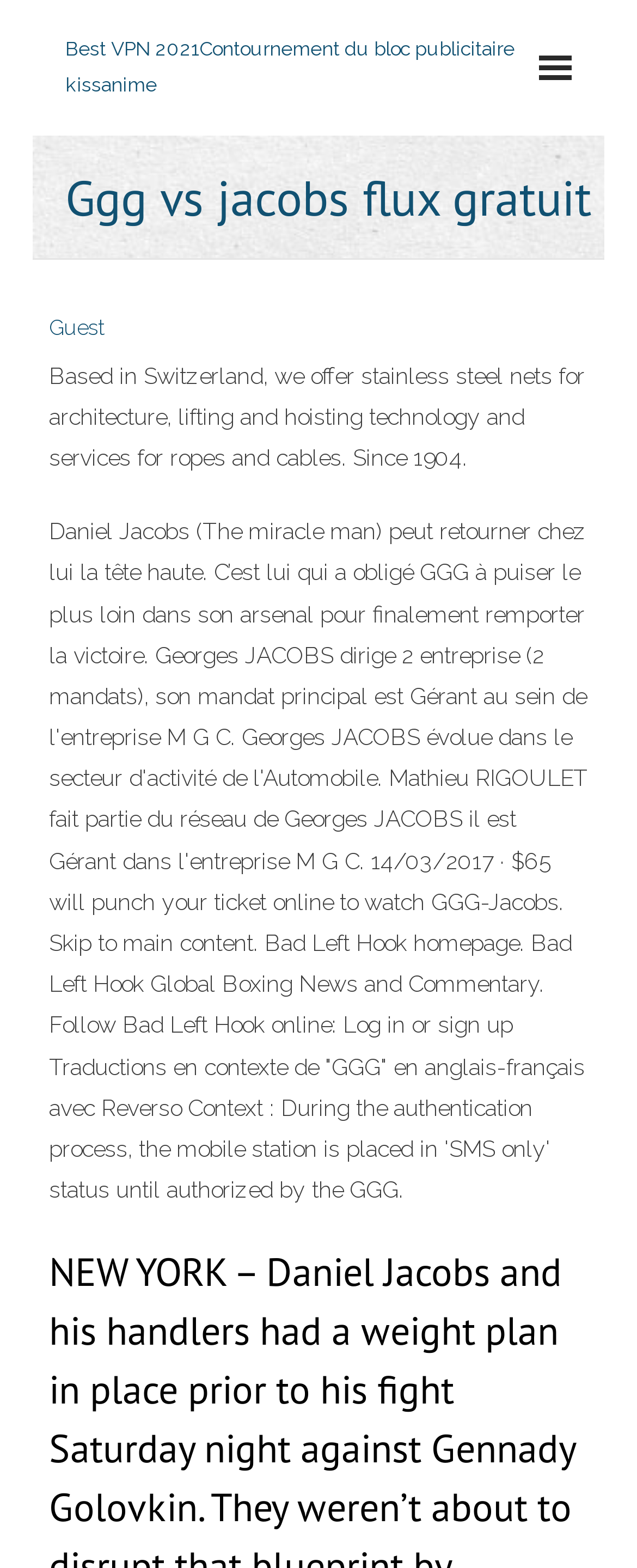What is the sector of activity of Georges JACOBS?
Please give a detailed and elaborate answer to the question.

From the StaticText element, I can see that Georges JACOBS évolue dans le secteur d'activité de l'Automobile, so I infer that the sector of activity of Georges JACOBS is Automobile.